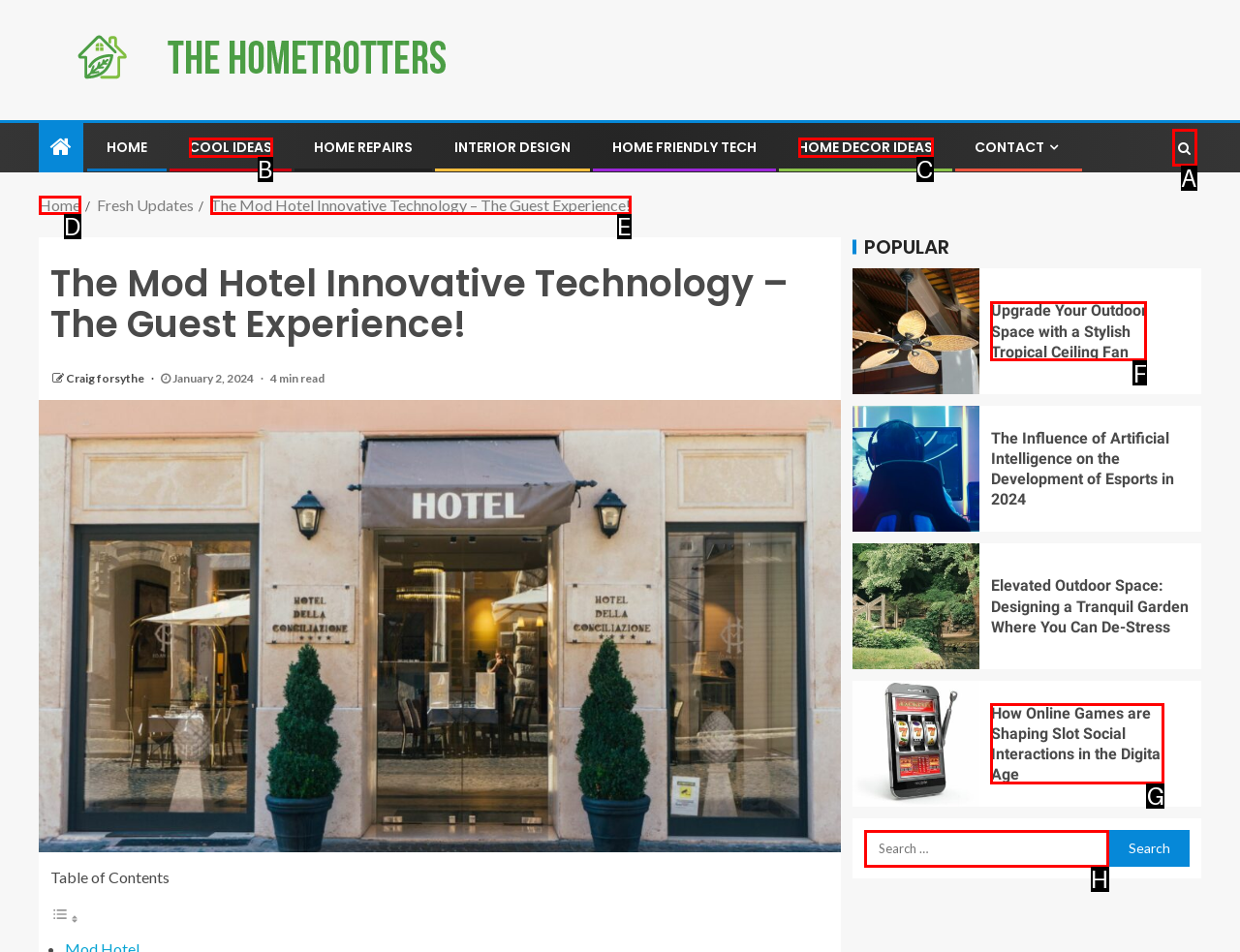Select the HTML element to finish the task: Search for something Reply with the letter of the correct option.

H